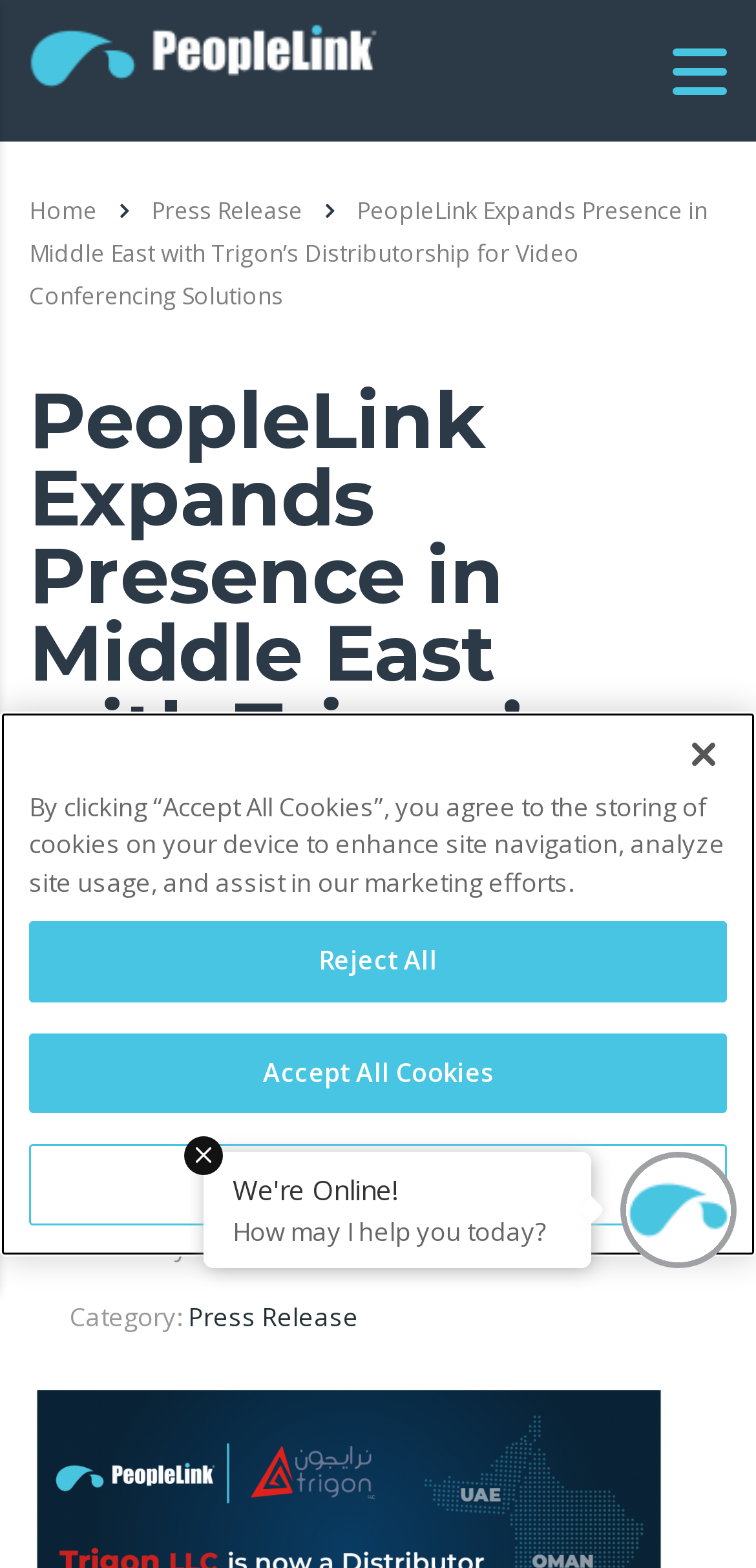Please answer the following question using a single word or phrase: 
What is the category of the post?

Press Release